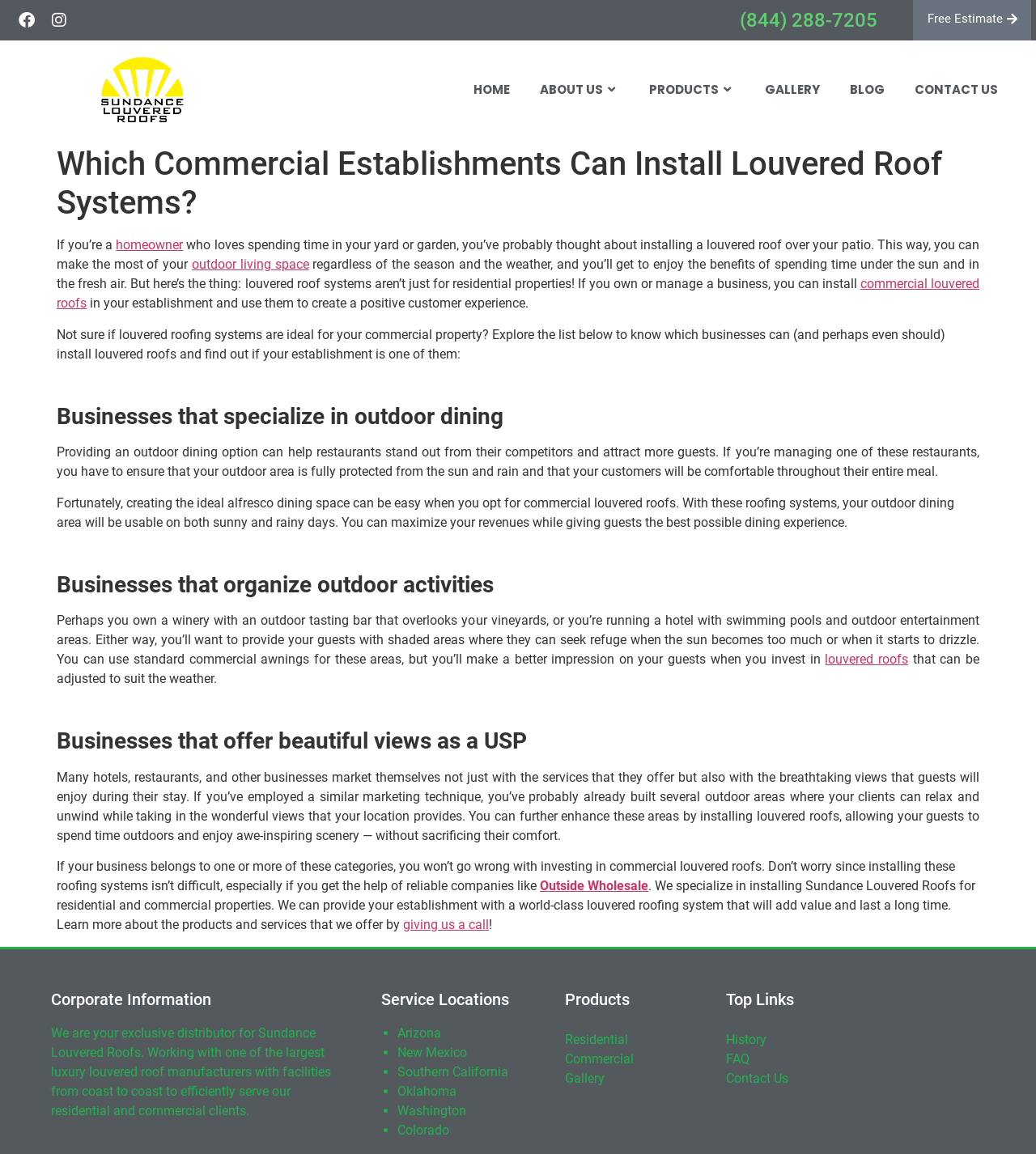Please look at the image and answer the question with a detailed explanation: What services does Outside Wholesale offer?

Based on the webpage, Outside Wholesale offers installation services for Sundance Louvered Roofs, which can be used for both residential and commercial properties, and provides a world-class louvered roofing system that will add value and last a long time.